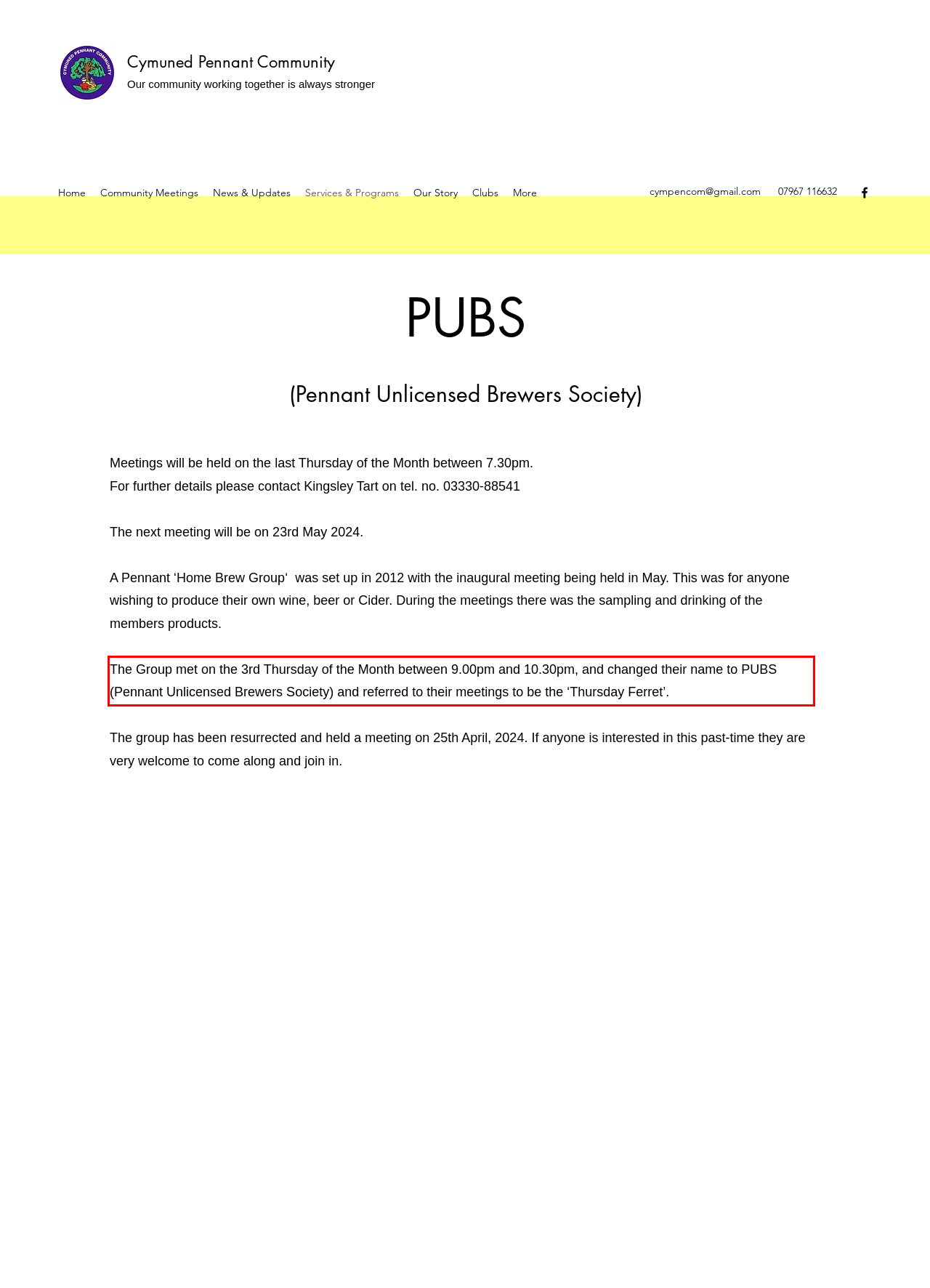You are presented with a webpage screenshot featuring a red bounding box. Perform OCR on the text inside the red bounding box and extract the content.

The Group met on the 3rd Thursday of the Month between 9.00pm and 10.30pm, and changed their name to PUBS (Pennant Unlicensed Brewers Society) and referred to their meetings to be the ‘Thursday Ferret’.